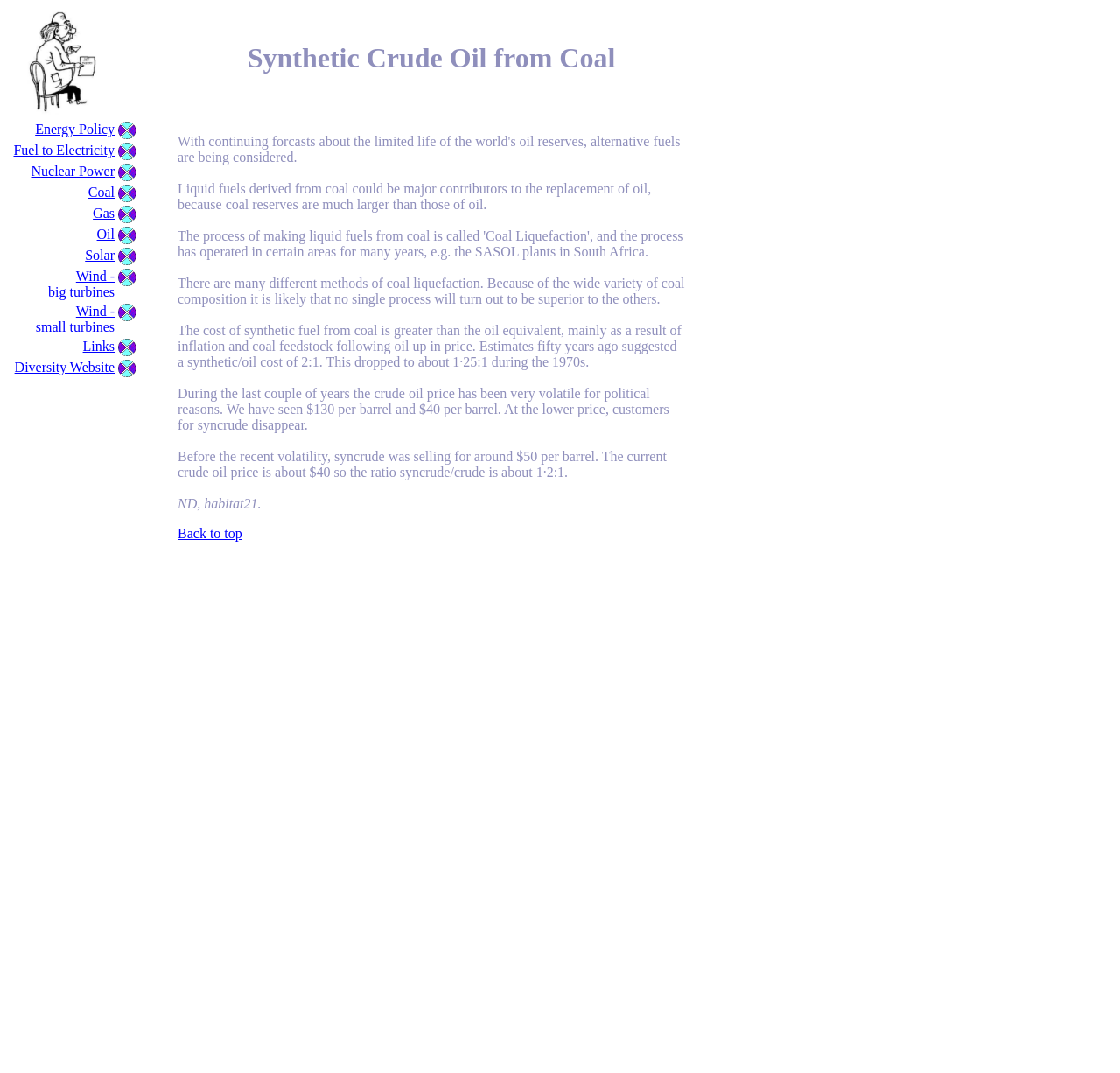Bounding box coordinates should be in the format (top-left x, top-left y, bottom-right x, bottom-right y) and all values should be floating point numbers between 0 and 1. Determine the bounding box coordinate for the UI element described as: Wind - small turbines

[0.032, 0.283, 0.102, 0.312]